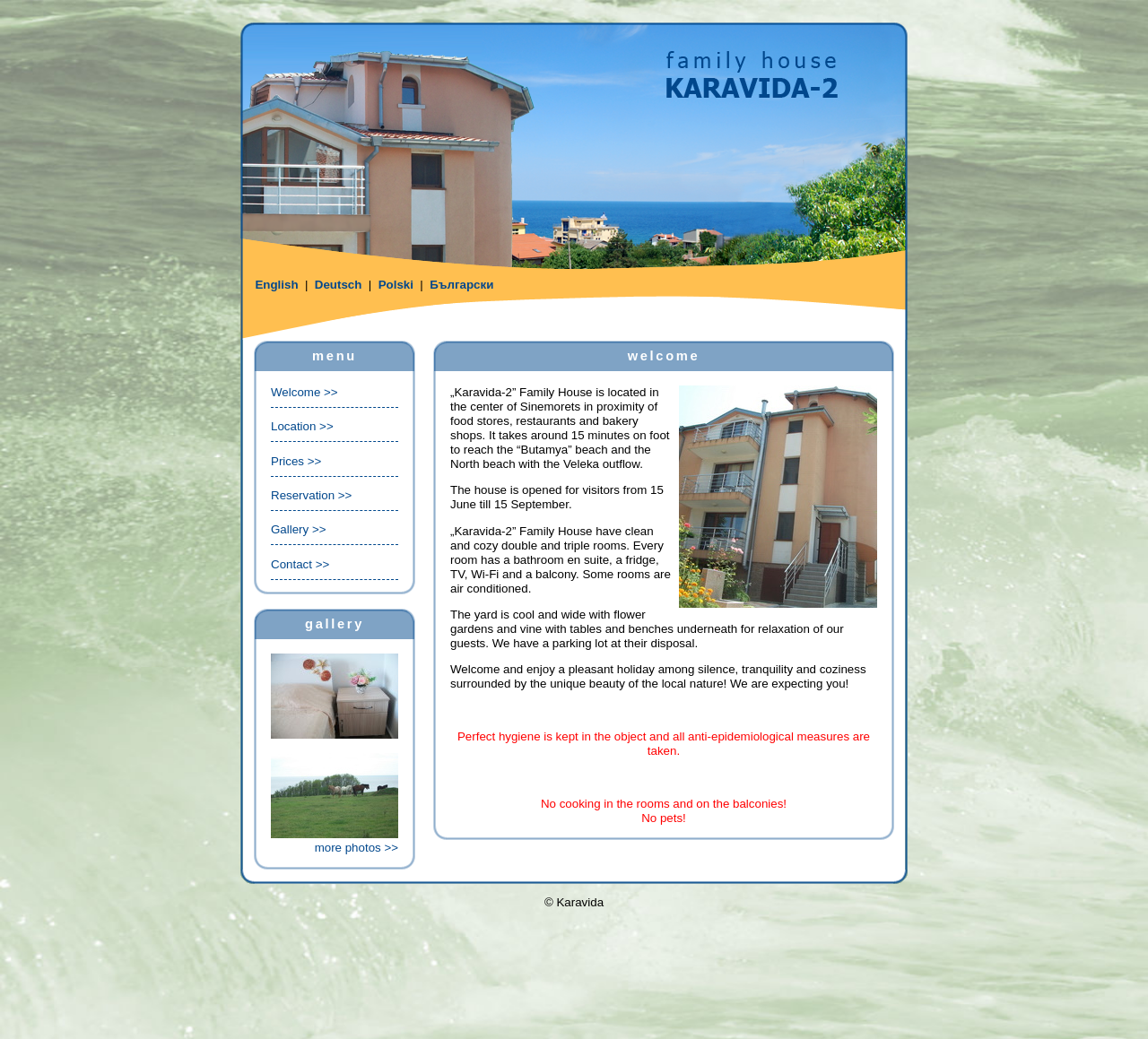Respond to the following question using a concise word or phrase: 
What language options are available on this webpage?

English, Deutsch, Polski, Български